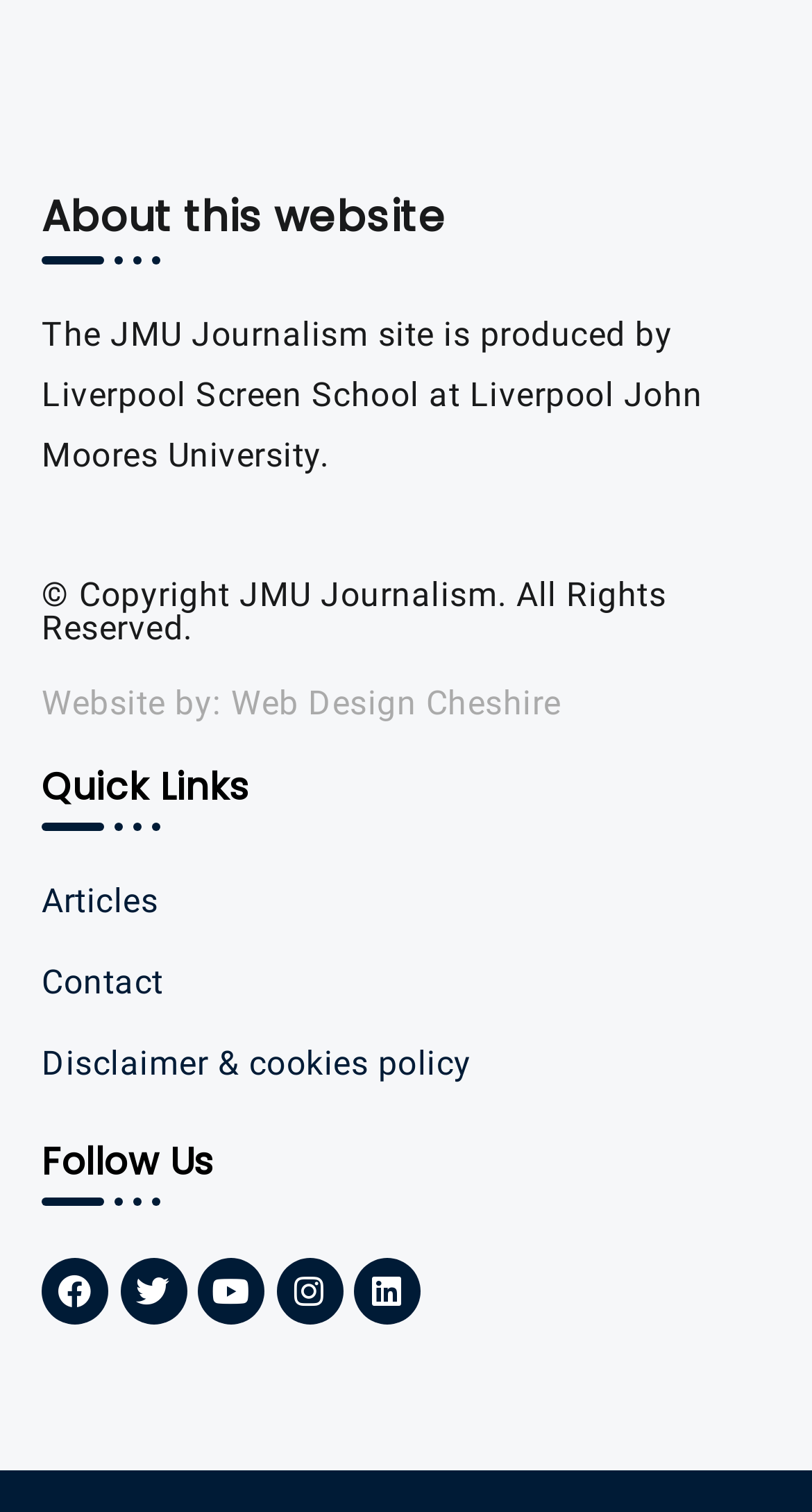Please identify the bounding box coordinates of the element that needs to be clicked to perform the following instruction: "Check the Disclaimer & cookies policy".

[0.051, 0.685, 0.949, 0.724]